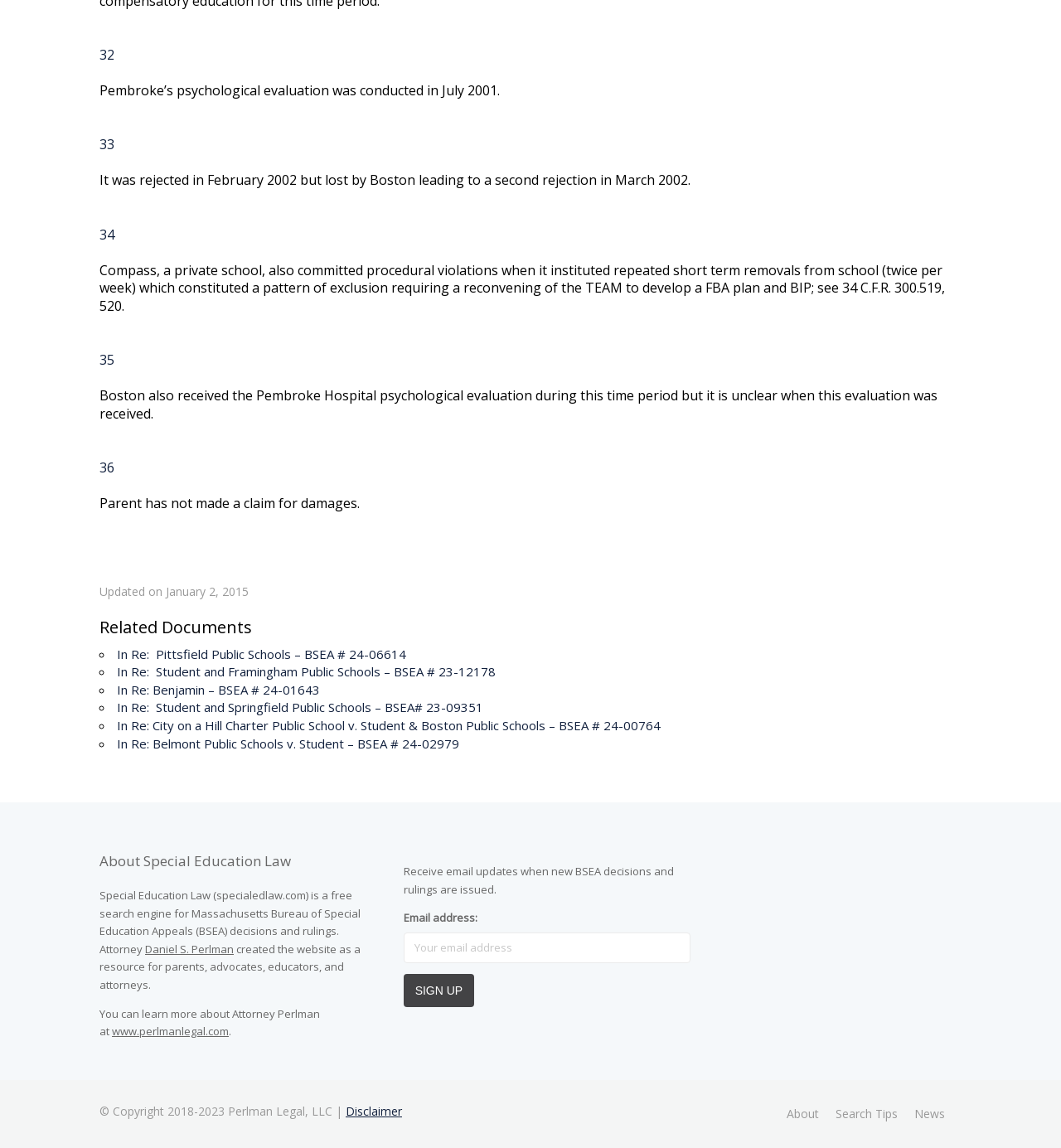Identify the bounding box of the HTML element described as: "Backsplash Kitchen".

None